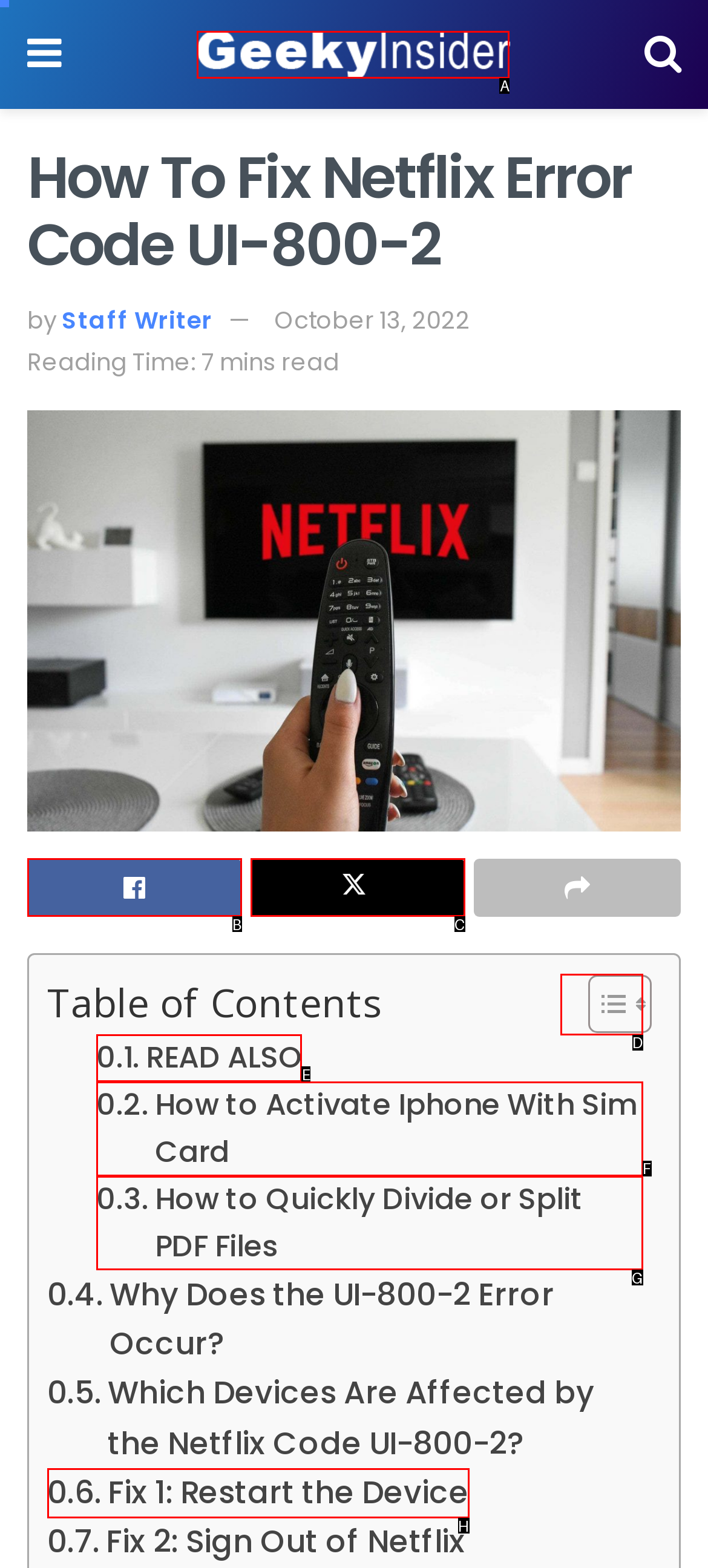Tell me which one HTML element I should click to complete the following task: Toggle the Table of Content Answer with the option's letter from the given choices directly.

D